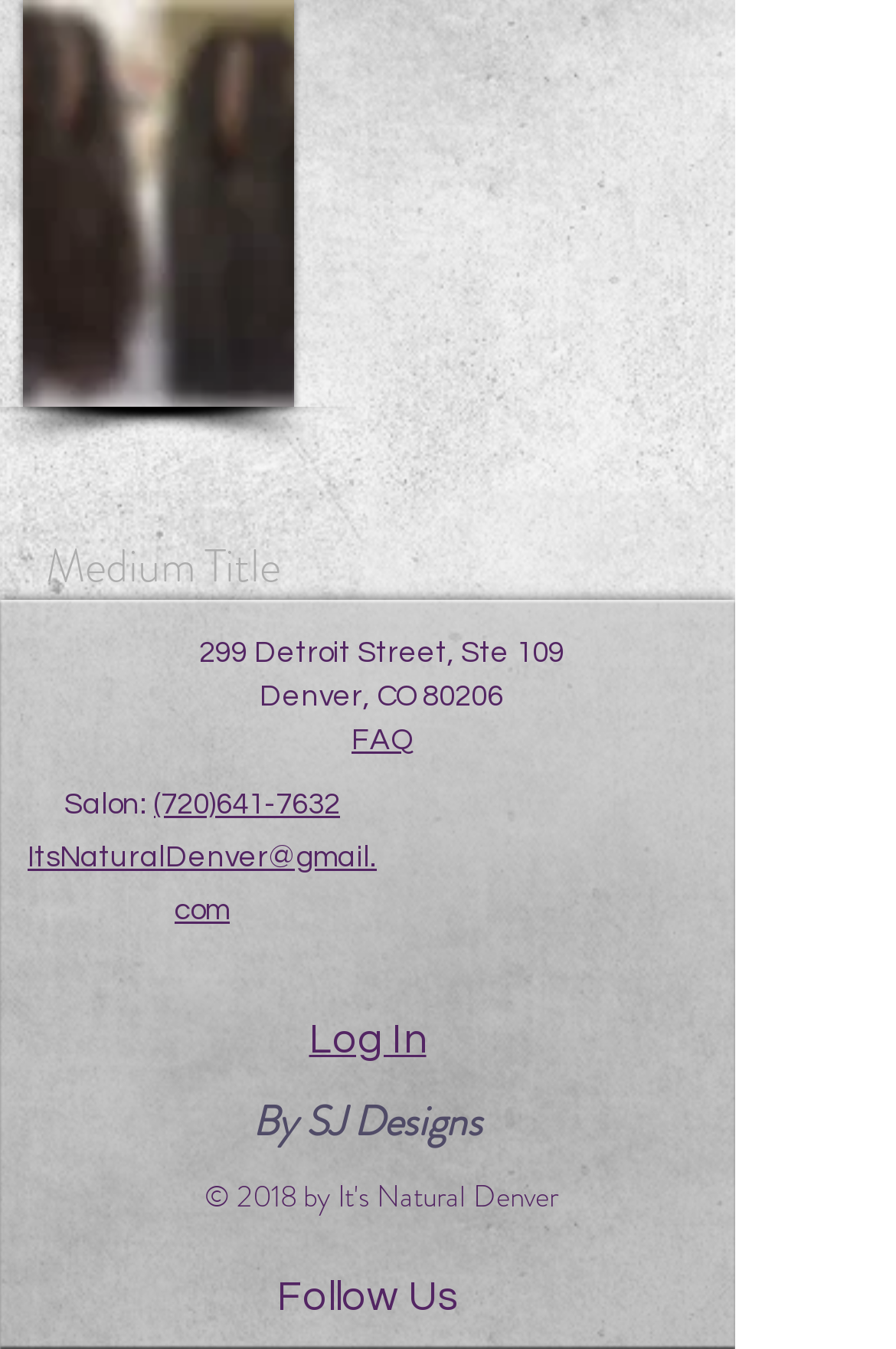Answer briefly with one word or phrase:
What is the email address of the salon?

ItsNaturalDenver@gmail.com